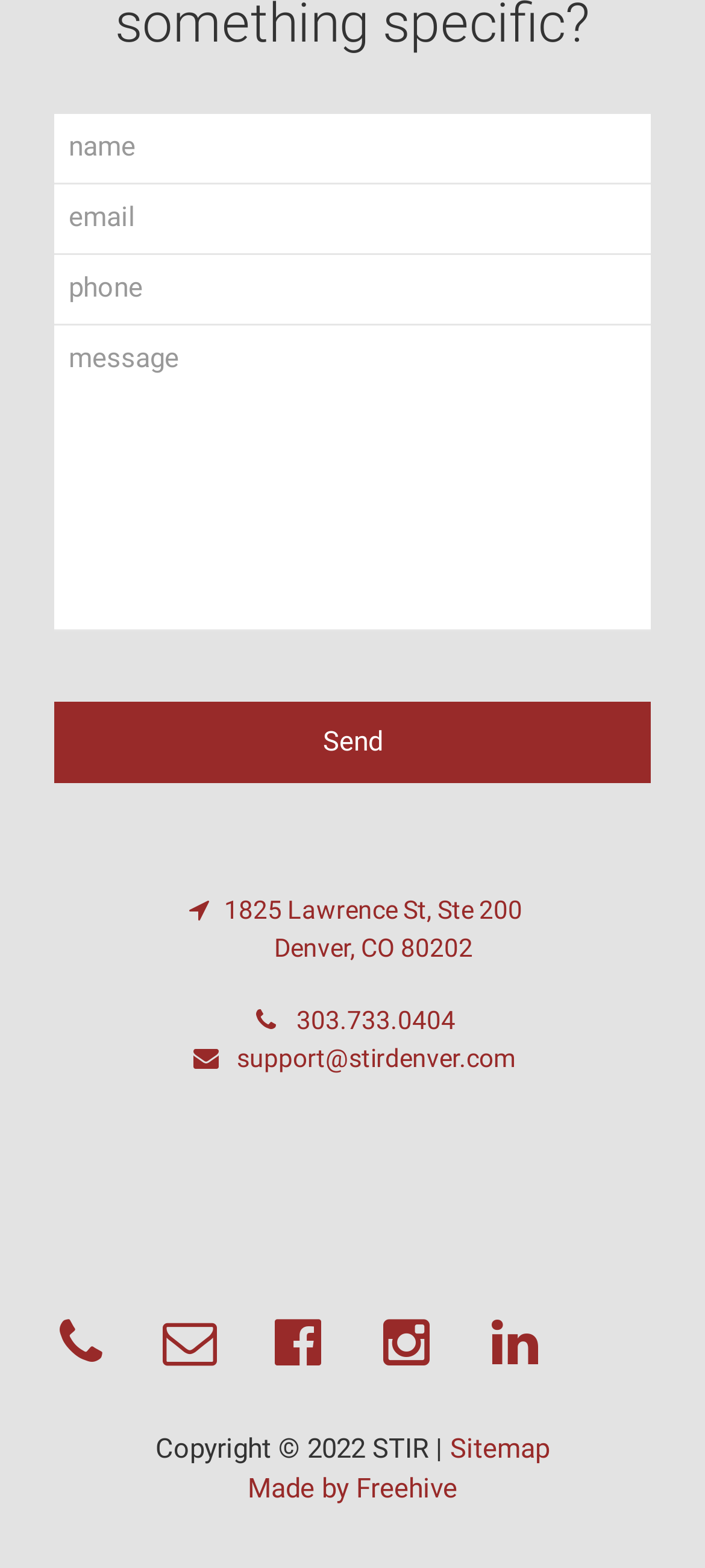What is the email address of the organization's support team?
Look at the image and respond with a one-word or short-phrase answer.

support@stirdenver.com